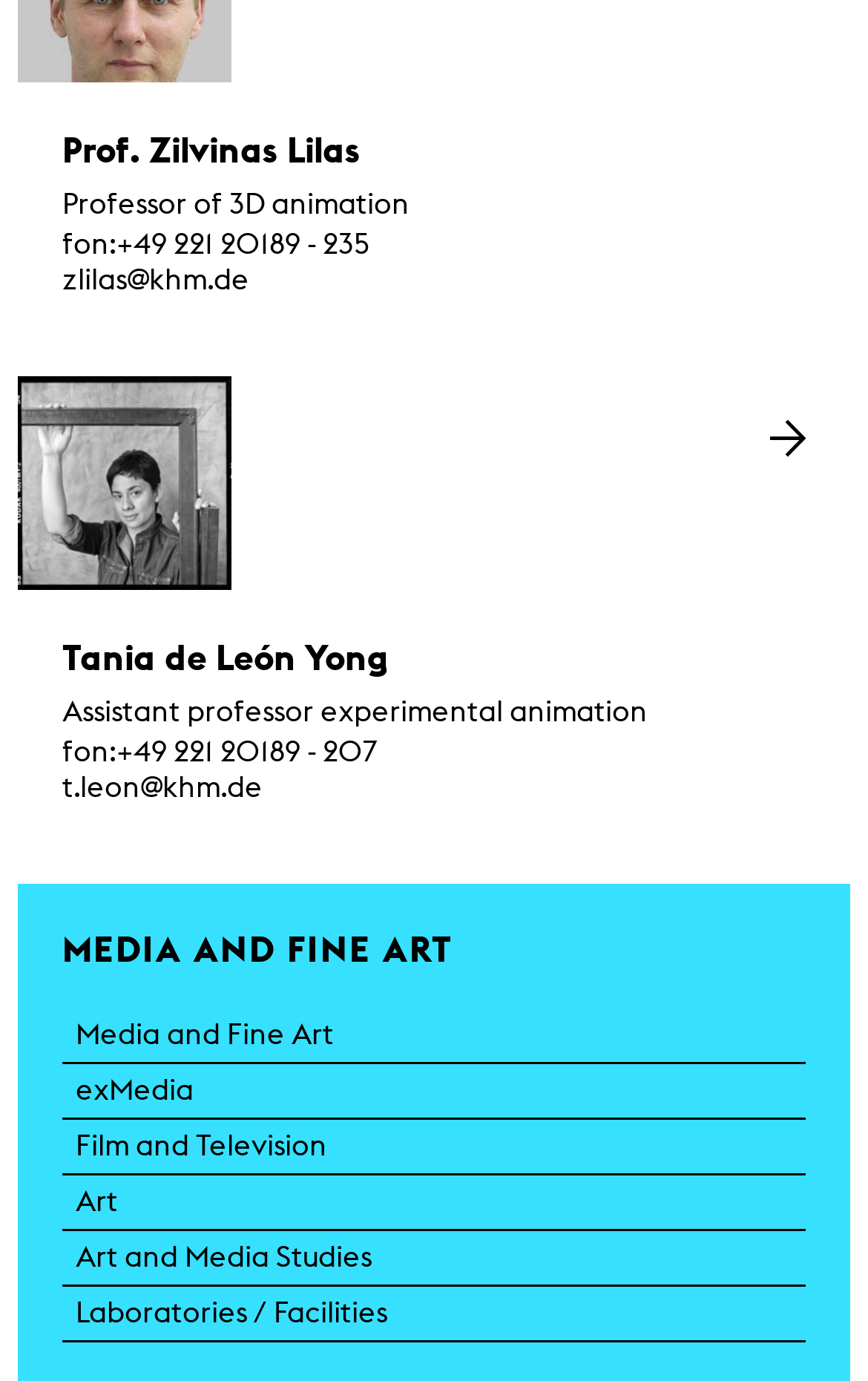Find the bounding box coordinates for the HTML element described in this sentence: "Art and Media Studies". Provide the coordinates as four float numbers between 0 and 1, in the format [left, top, right, bottom].

[0.072, 0.892, 0.928, 0.932]